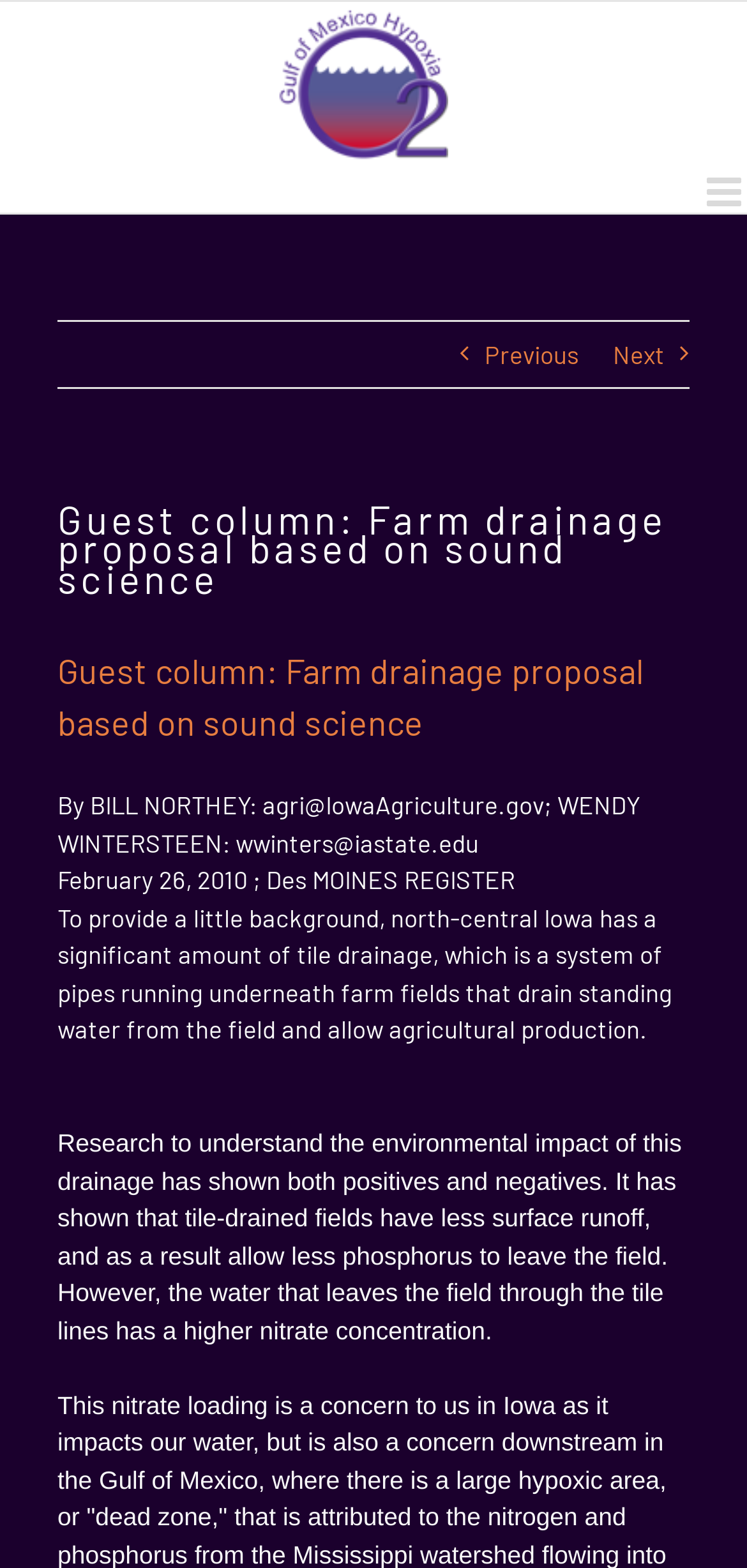Answer succinctly with a single word or phrase:
What is the date of the article?

February 26, 2010